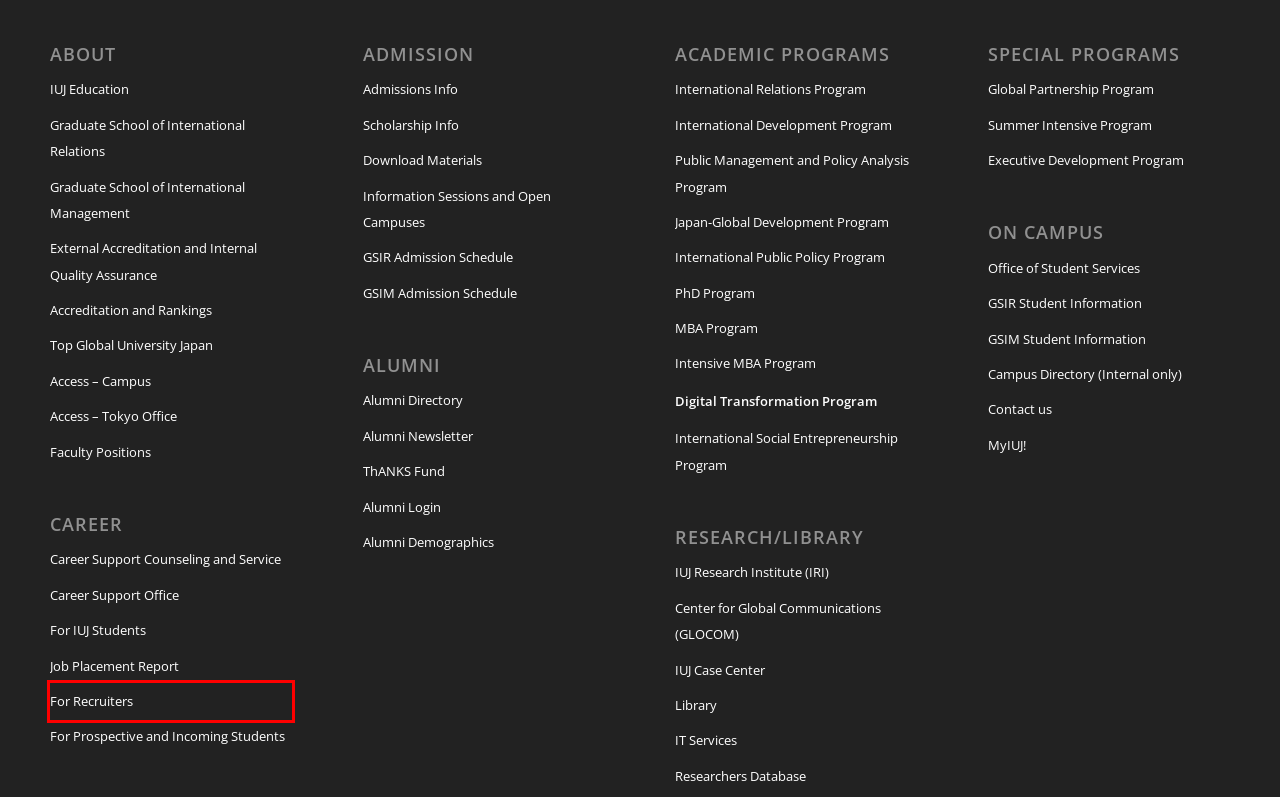Examine the screenshot of a webpage featuring a red bounding box and identify the best matching webpage description for the new page that results from clicking the element within the box. Here are the options:
A. International Development Program (IDP) | International University of Japan
B. International Public Policy Program (IPPP) | International University of Japan
C. Job Placement Report | International University of Japan
D. For IUJ Students | International University of Japan
E. Campus | International University of Japan
F. IUJ Case Center | International University of Japan
G. For Recruiters | International University of Japan
H. PhD Program｜International University of Japan

G